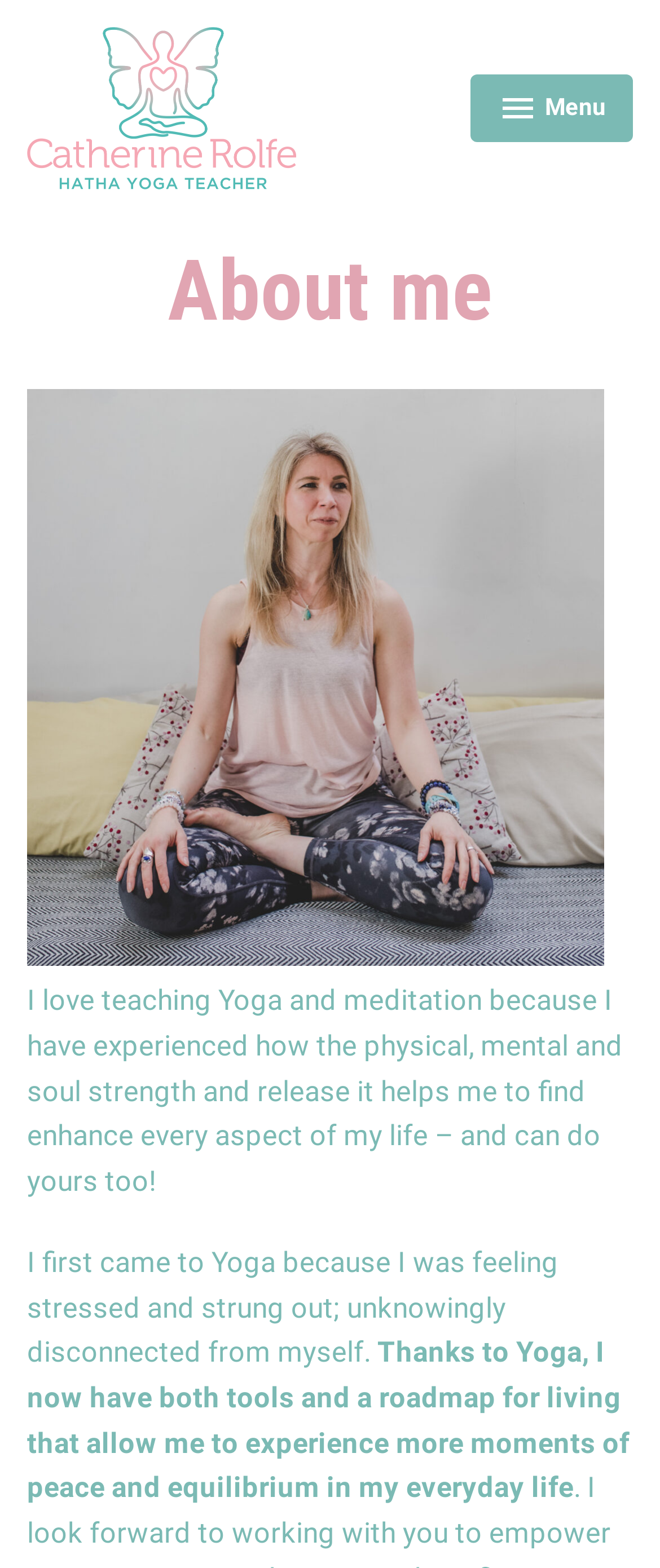Describe all the key features and sections of the webpage thoroughly.

The webpage is about Catherine Rolfe Yoga, with a prominent link and image of the same name at the top left corner. Below the image, there is another link with the same name. 

On the top right side, there is a main navigation menu with a button labeled "Menu expanded collapsed". When expanded, the menu contains a header section with a heading that reads "About me". 

Below the navigation menu, there is a large figure that takes up most of the page. Above the figure, there is a paragraph of text that describes Catherine's experience with yoga and meditation, stating how it has helped her find strength and release in her life. 

Further down, there are two more paragraphs of text. The first one explains how Catherine initially came to yoga due to feeling stressed and disconnected from herself. The second paragraph describes how yoga has given her tools and a roadmap for living, allowing her to experience more moments of peace and equilibrium in her everyday life.